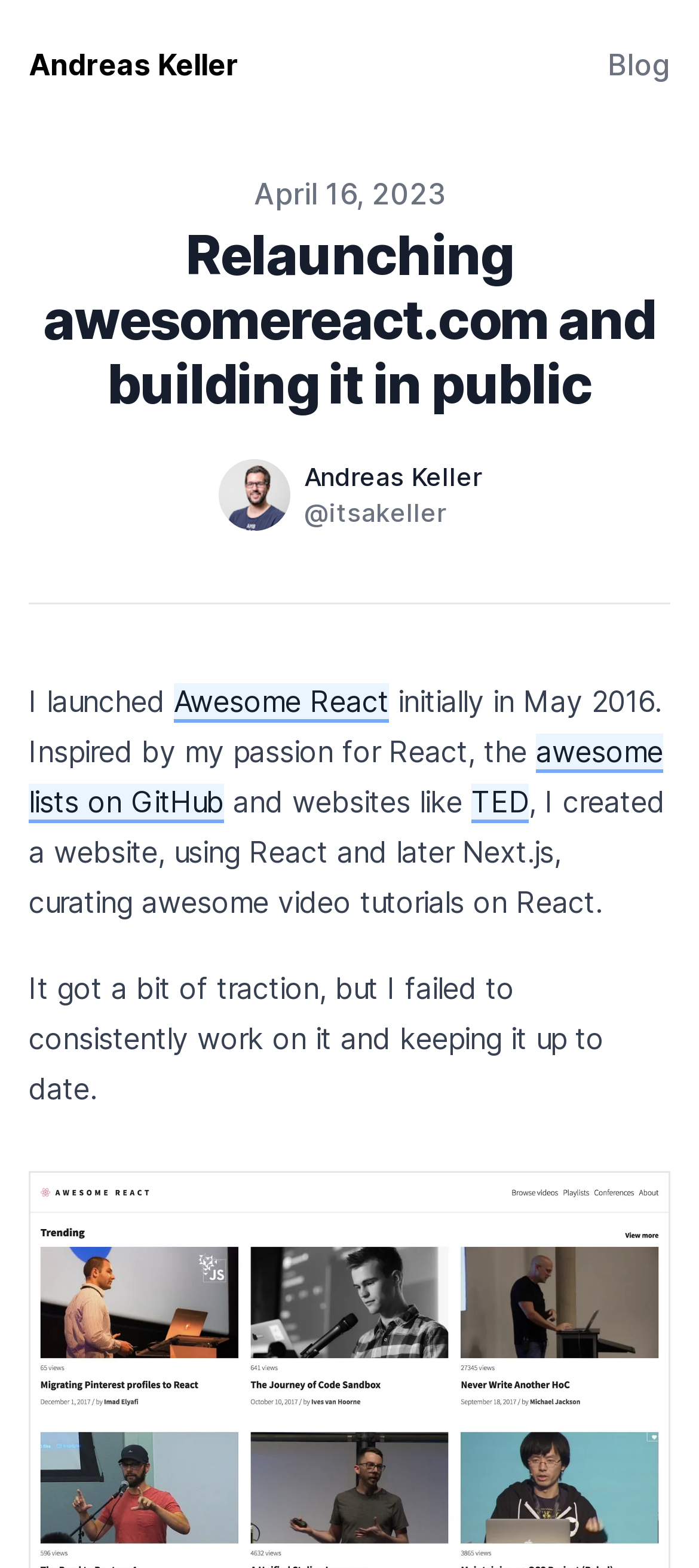Using floating point numbers between 0 and 1, provide the bounding box coordinates in the format (top-left x, top-left y, bottom-right x, bottom-right y). Locate the UI element described here: Andreas Keller

[0.041, 0.027, 0.341, 0.055]